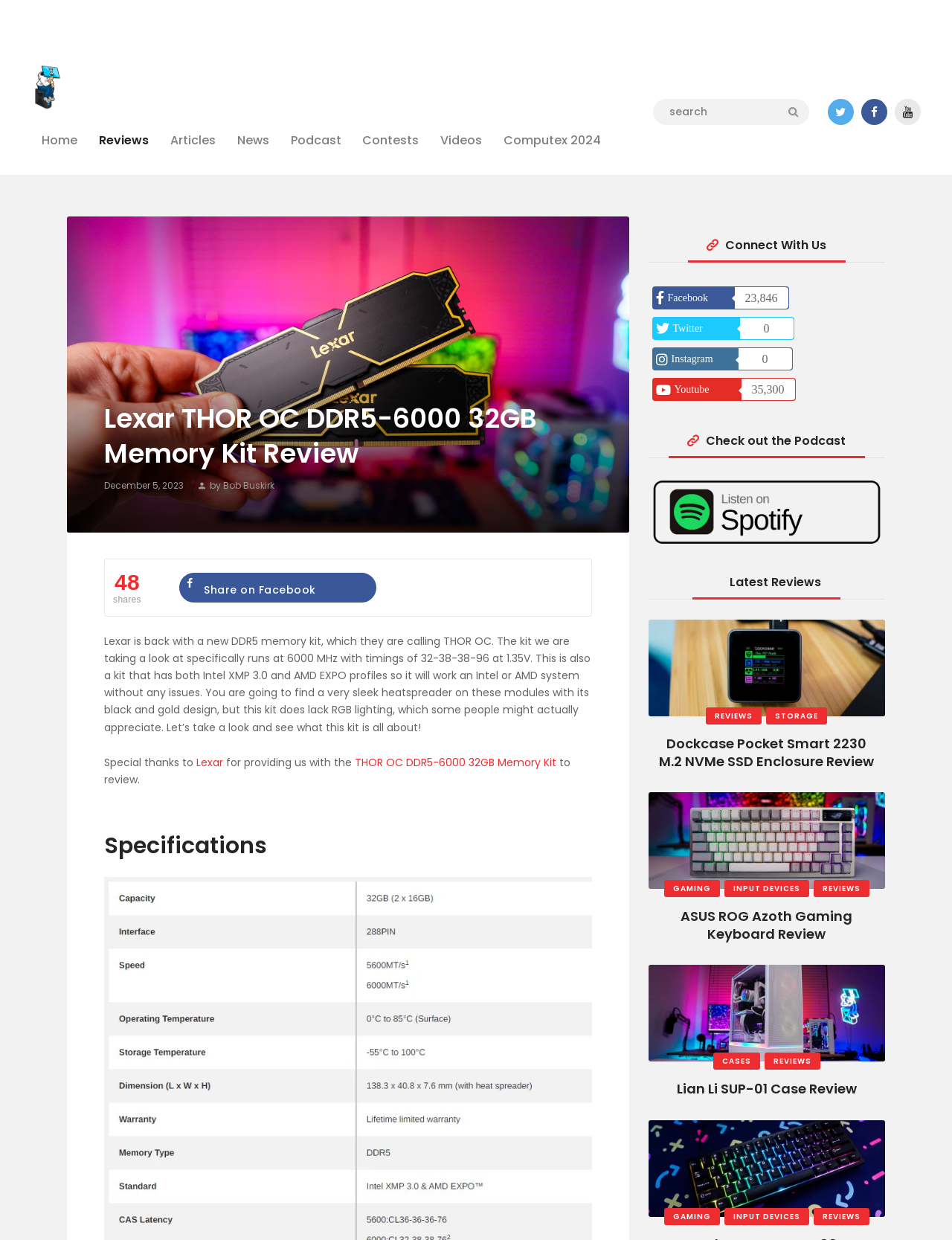Provide a comprehensive description of the webpage.

This webpage is a review of the Lexar THOR OC DDR5-6000 32GB Memory Kit. At the top, there is a navigation bar with links to "PC Hardware Reviews", "Home", "Reviews", "Articles", "News", "Podcast", "Contests", "Videos", and "Computex 2024". Next to the navigation bar, there is a search box with a magnifying glass icon.

Below the navigation bar, there is a banner with the website's logo, "ThinkComputers.org", and a link to the homepage. Underneath the banner, there are links to "Home", "Reviews", "Articles", "News", "Podcast", "Contests", and "Videos" again, but this time with a slightly different layout.

The main content of the webpage is the review of the Lexar THOR OC DDR5-6000 32GB Memory Kit. There is a large image of the memory kit, followed by a heading with the review title and a brief summary of the kit's specifications. Below the summary, there are several paragraphs of text discussing the kit's features and performance.

To the right of the main content, there are several sections, including "Share on Facebook", "Share on X", and "Share on Twitter" links, as well as a section with the website's social media links, including Facebook, Twitter, Instagram, and YouTube.

Further down the page, there are sections for "Specifications", "Connect With Us", and "Check out the Podcast". The "Latest Reviews" section features images and links to several other reviews, including the Dockcase Pocket Smart 2230 M.2 NVMe SSD Enclosure, the ASUS ROG Azoth Gaming Keyboard, the Lian Li SUP-01 Case, and the CyberPowerPC CK60 Mechanical Keyboard.

At the very bottom of the page, there is a link to "Scroll to top".